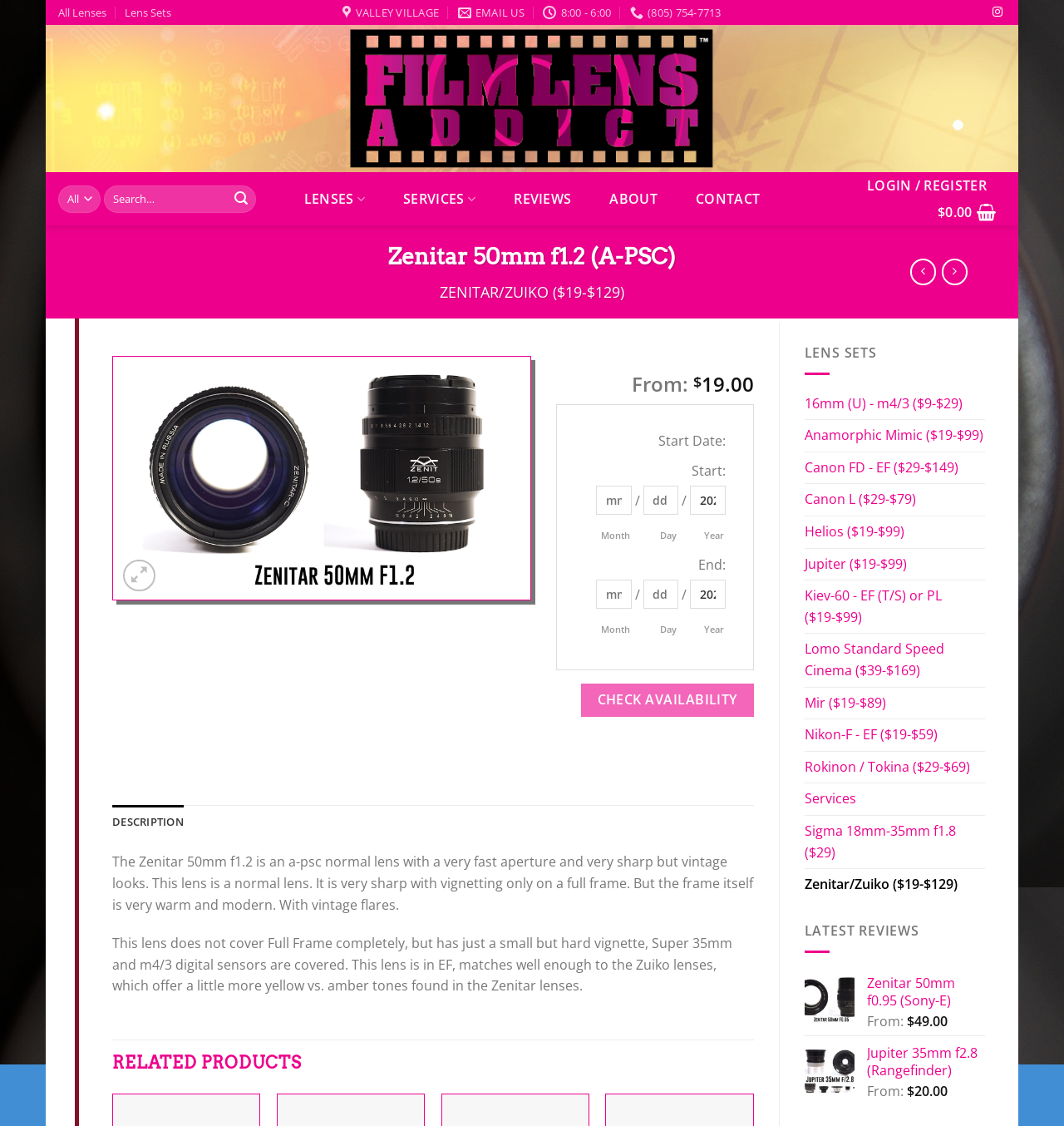Determine the bounding box coordinates of the section I need to click to execute the following instruction: "View lens sets". Provide the coordinates as four float numbers between 0 and 1, i.e., [left, top, right, bottom].

[0.756, 0.345, 0.926, 0.372]